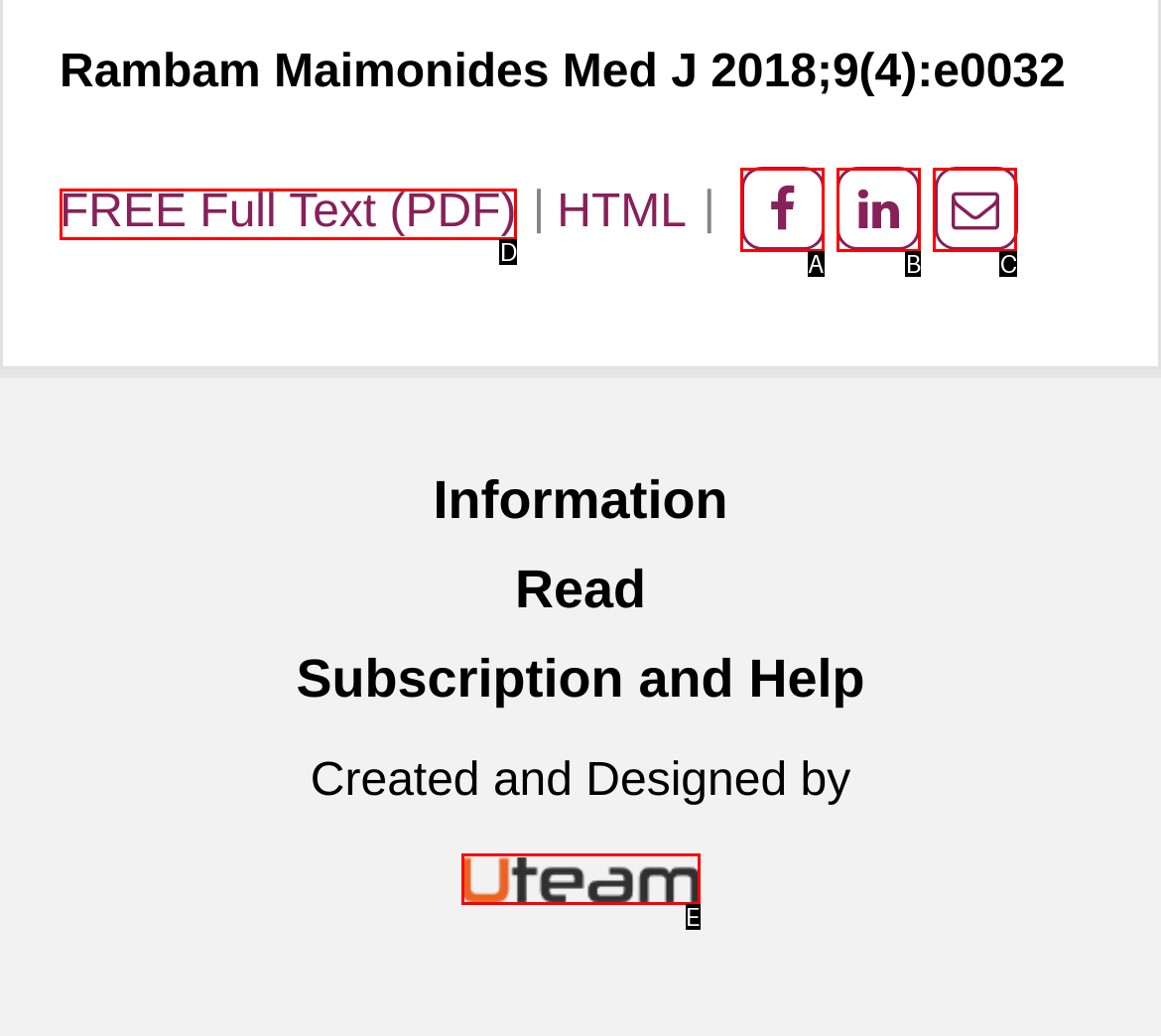Determine the HTML element that best aligns with the description: parent_node: Created and Designed by
Answer with the appropriate letter from the listed options.

E